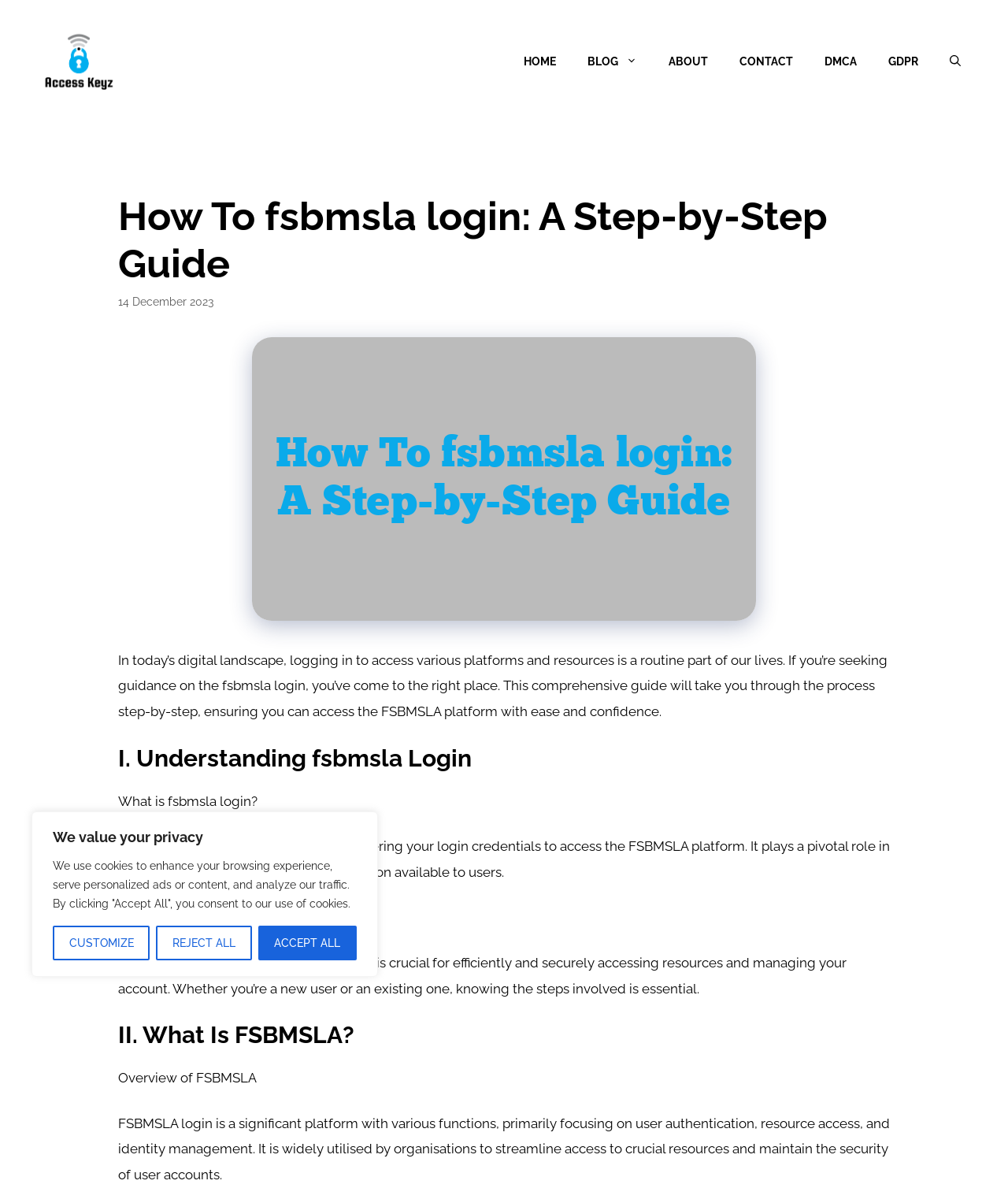Find and extract the text of the primary heading on the webpage.

How To fsbmsla login: A Step-by-Step Guide